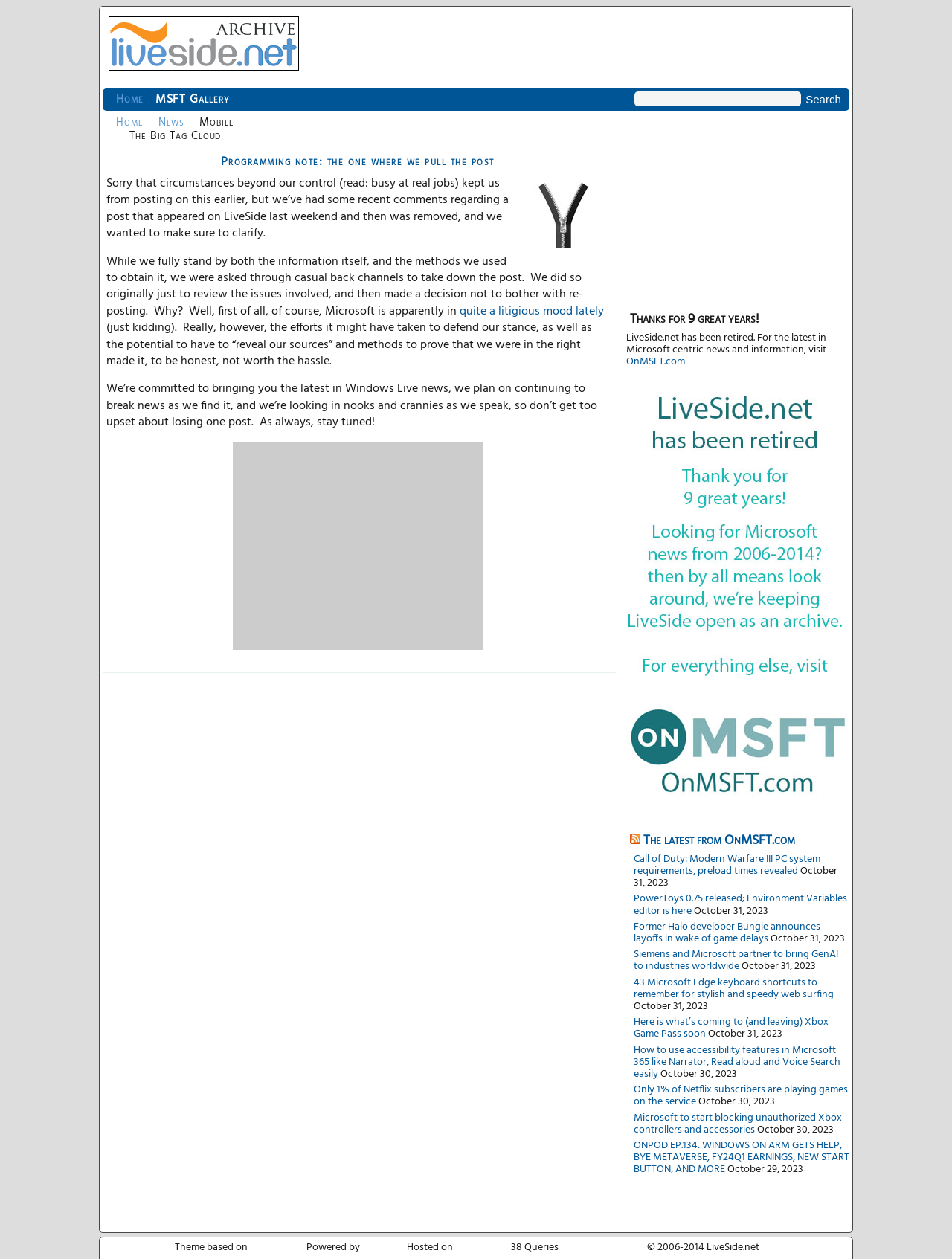What is the topic of the first news article?
Observe the image and answer the question with a one-word or short phrase response.

Programming note